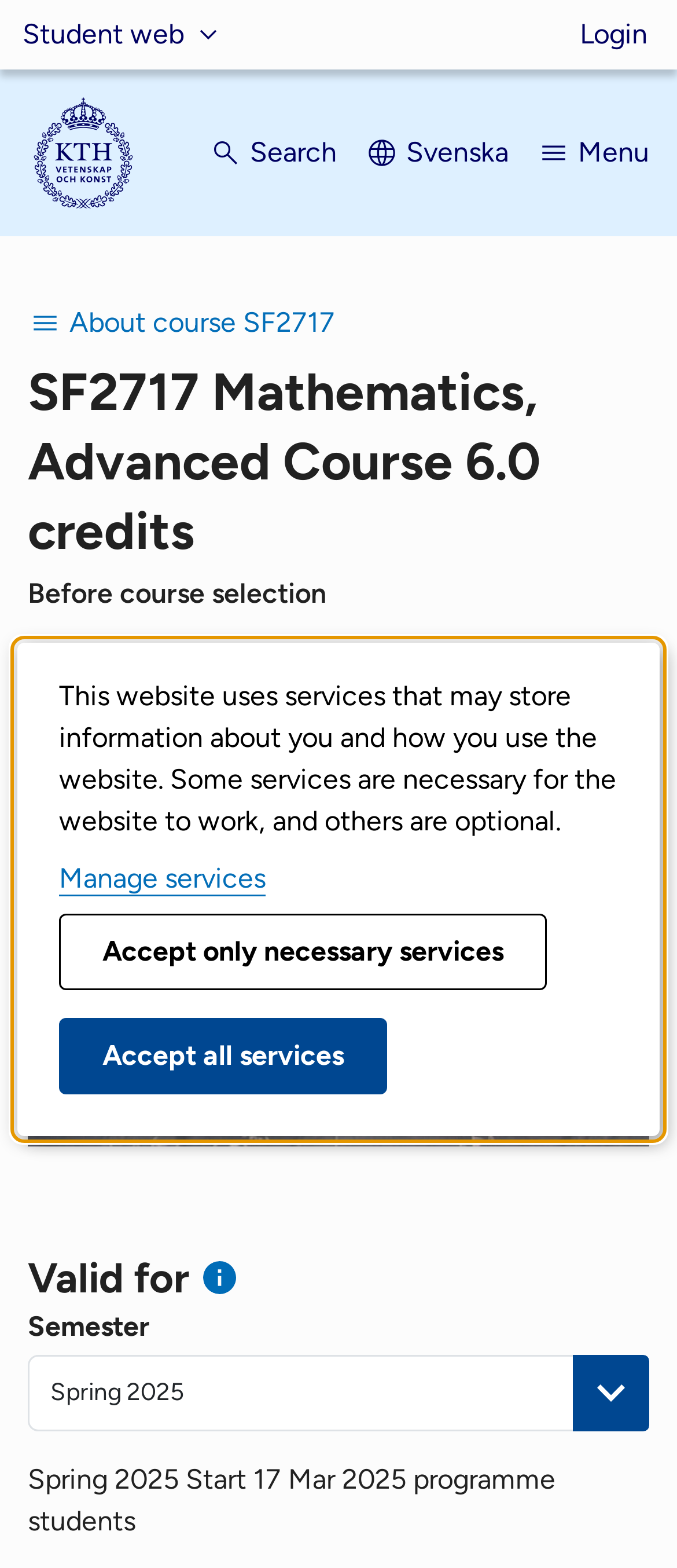Please specify the bounding box coordinates for the clickable region that will help you carry out the instruction: "Login".

[0.856, 0.0, 0.956, 0.044]